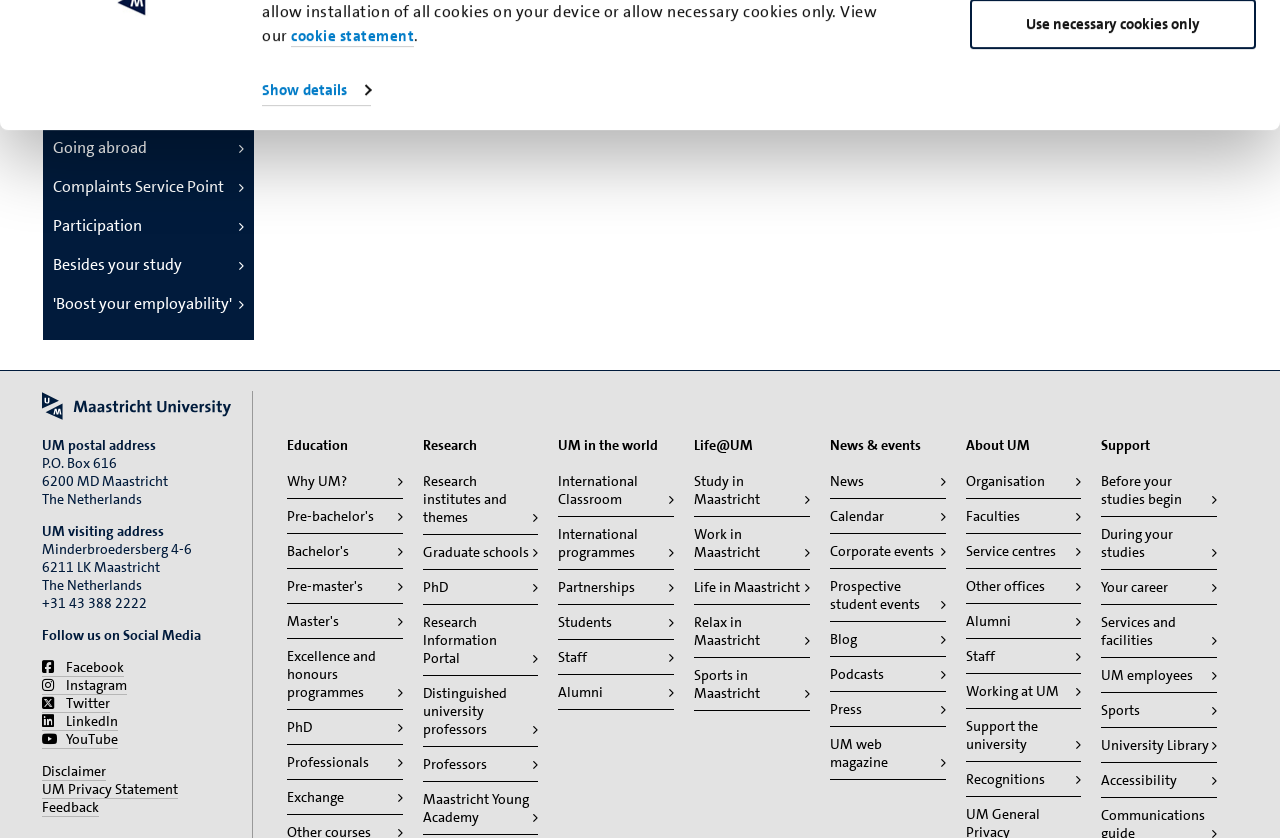Extract the bounding box coordinates for the UI element described by the text: "UM employees". The coordinates should be in the form of [left, top, right, bottom] with values between 0 and 1.

[0.86, 0.795, 0.951, 0.816]